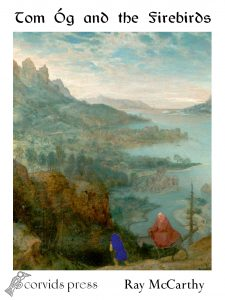Generate a detailed explanation of the scene depicted in the image.

The image features the book cover for "Tom Óg and the Firebirds" by Ray McCarthy, published by Corvids Press. The artwork presents a picturesque landscape with soft colors, showcasing a serene scene of rolling hills and a tranquil body of water. In the foreground, a character adorned in vibrant blue attire stands alongside another character dressed in red, gazing at the breathtaking view. Above them, the title "Tom Óg and the Firebirds" is elegantly displayed, along with the author's name, providing a striking contrast to the natural backdrop. This captivating cover evokes a sense of adventure and mystery, inviting readers to explore the story within.